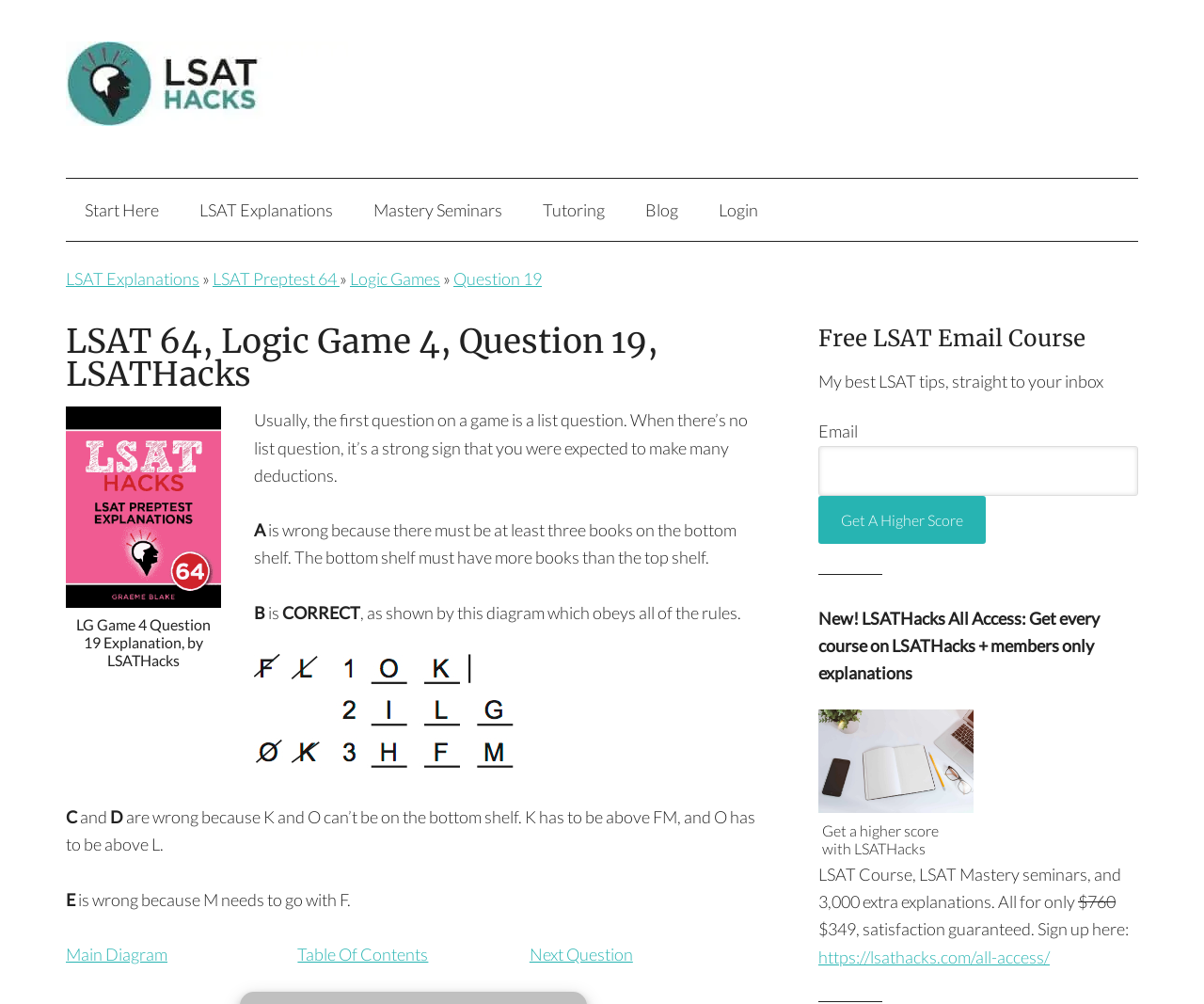Pinpoint the bounding box coordinates of the area that must be clicked to complete this instruction: "Click on the 'LSAT Explanations' link".

[0.15, 0.178, 0.292, 0.24]